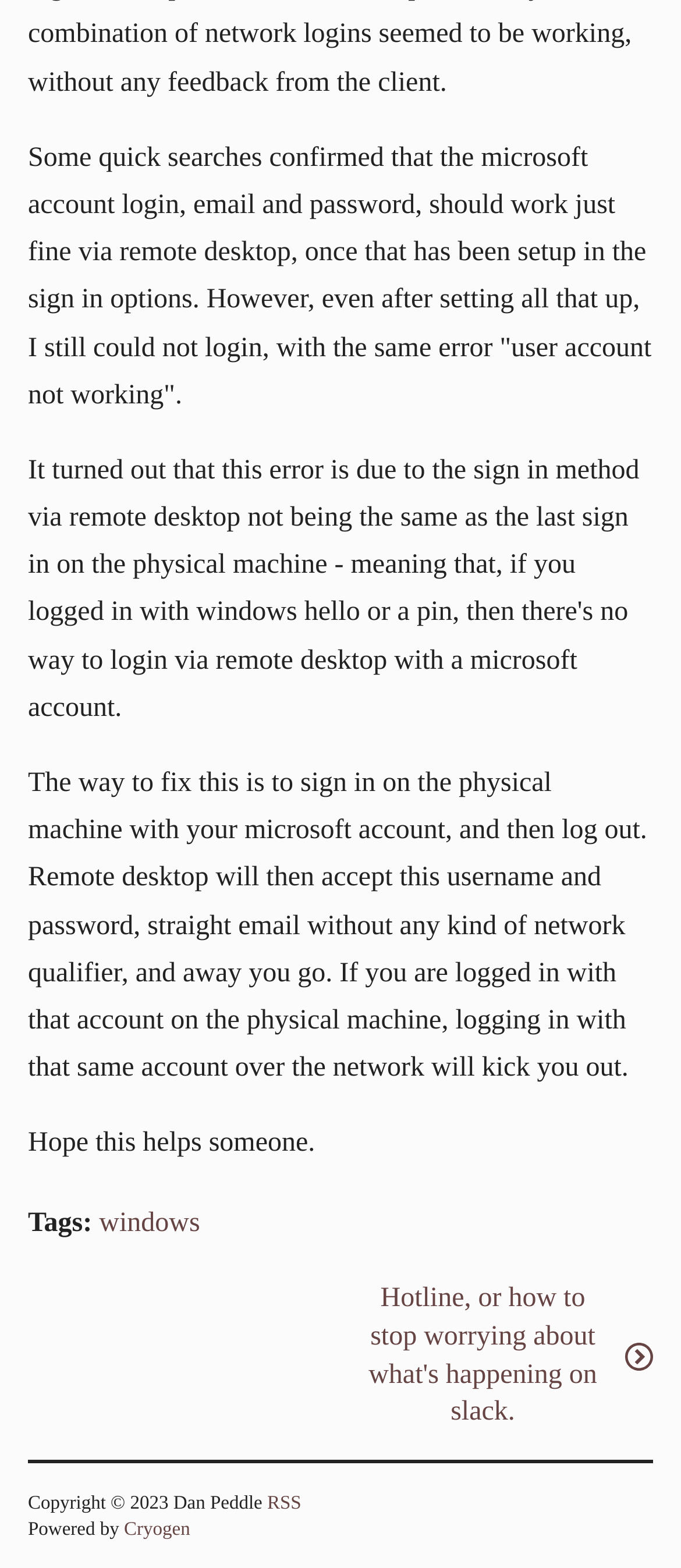Please give a succinct answer using a single word or phrase:
What is the platform powering the website?

Cryogen